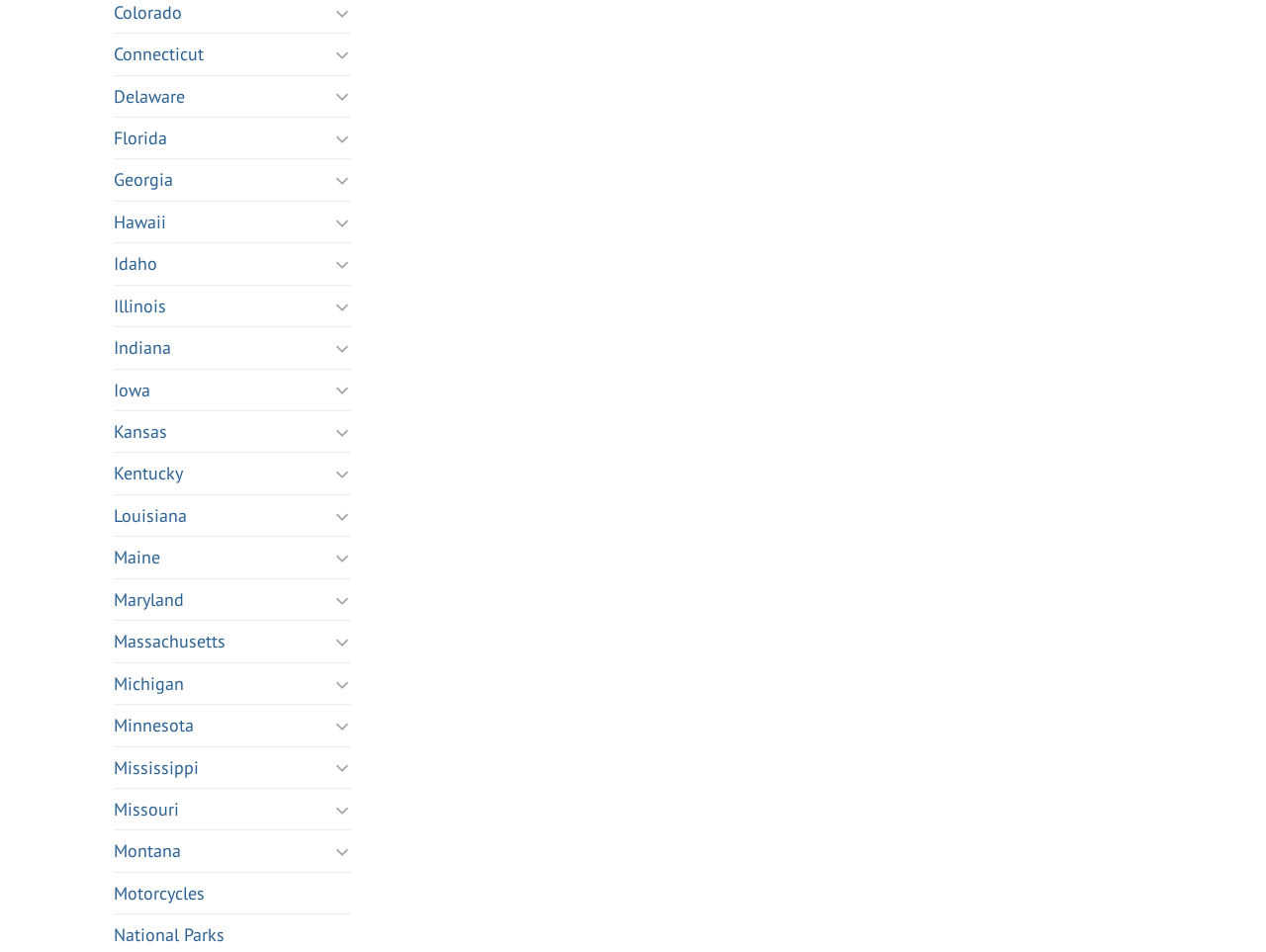Please find the bounding box for the UI element described by: "The Good and The Beautiful".

None